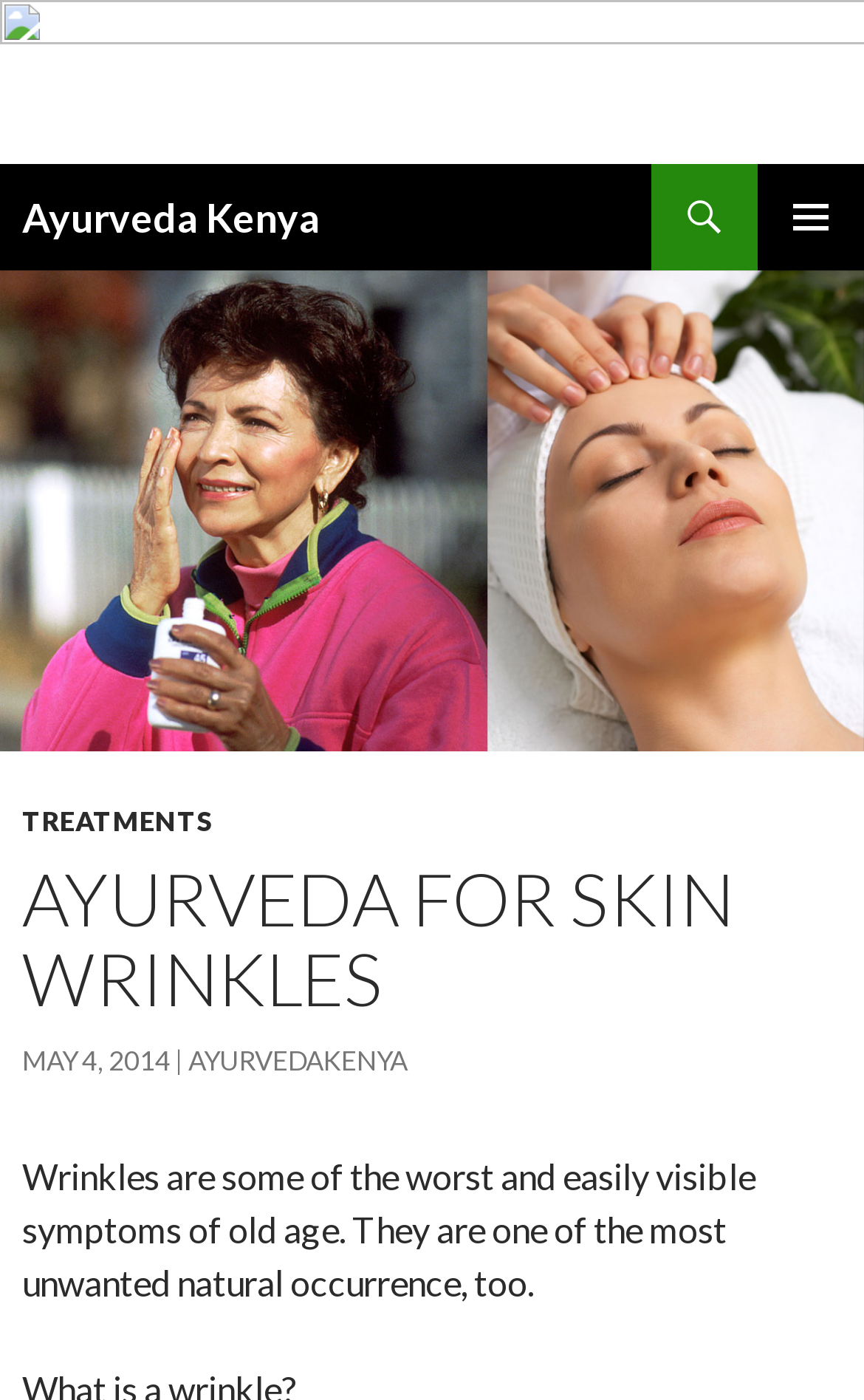Determine the bounding box coordinates for the HTML element mentioned in the following description: "TREATMENTS". The coordinates should be a list of four floats ranging from 0 to 1, represented as [left, top, right, bottom].

[0.026, 0.574, 0.246, 0.598]